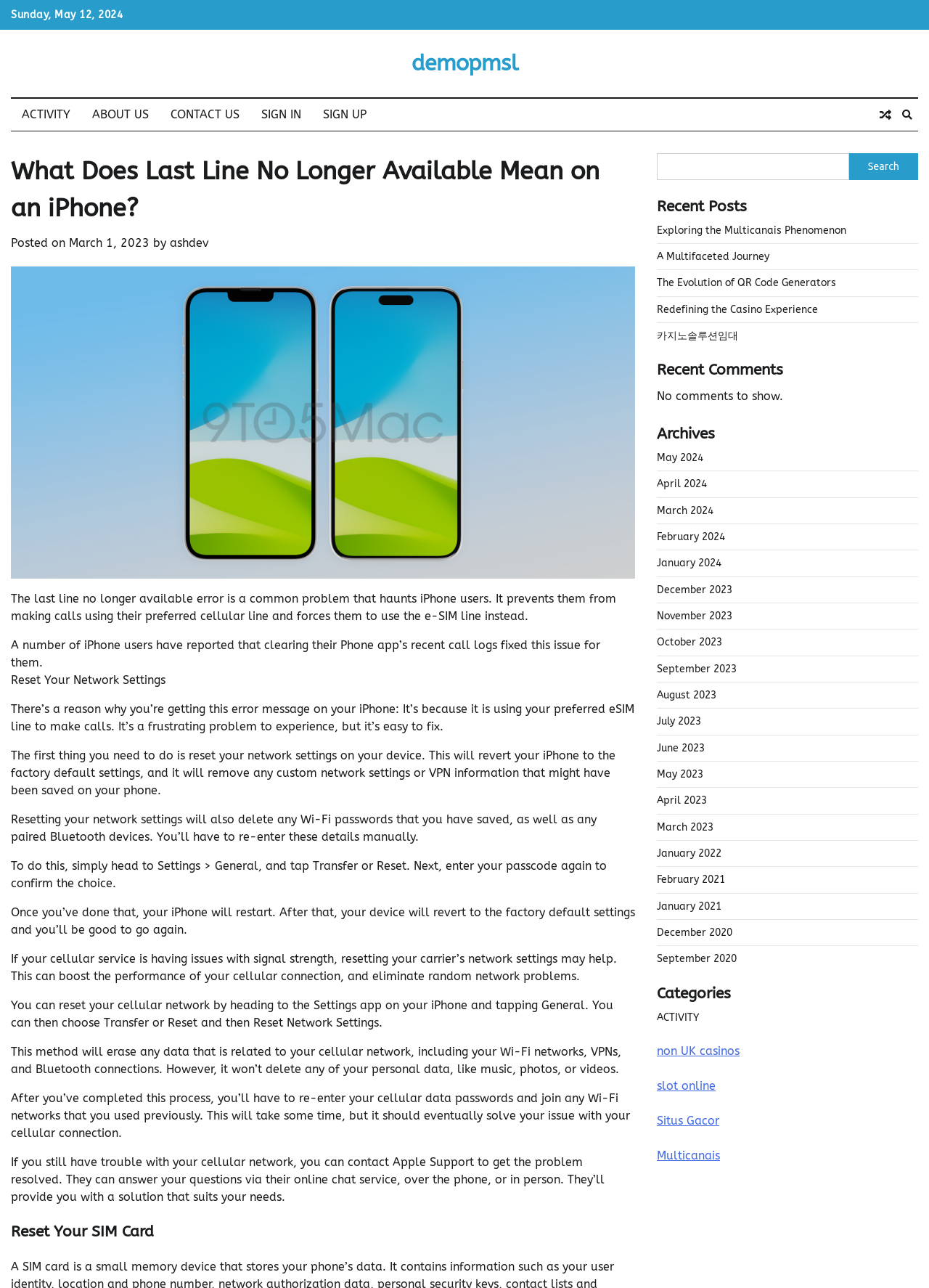Find the bounding box coordinates for the area that must be clicked to perform this action: "Search for something".

[0.707, 0.119, 0.988, 0.14]